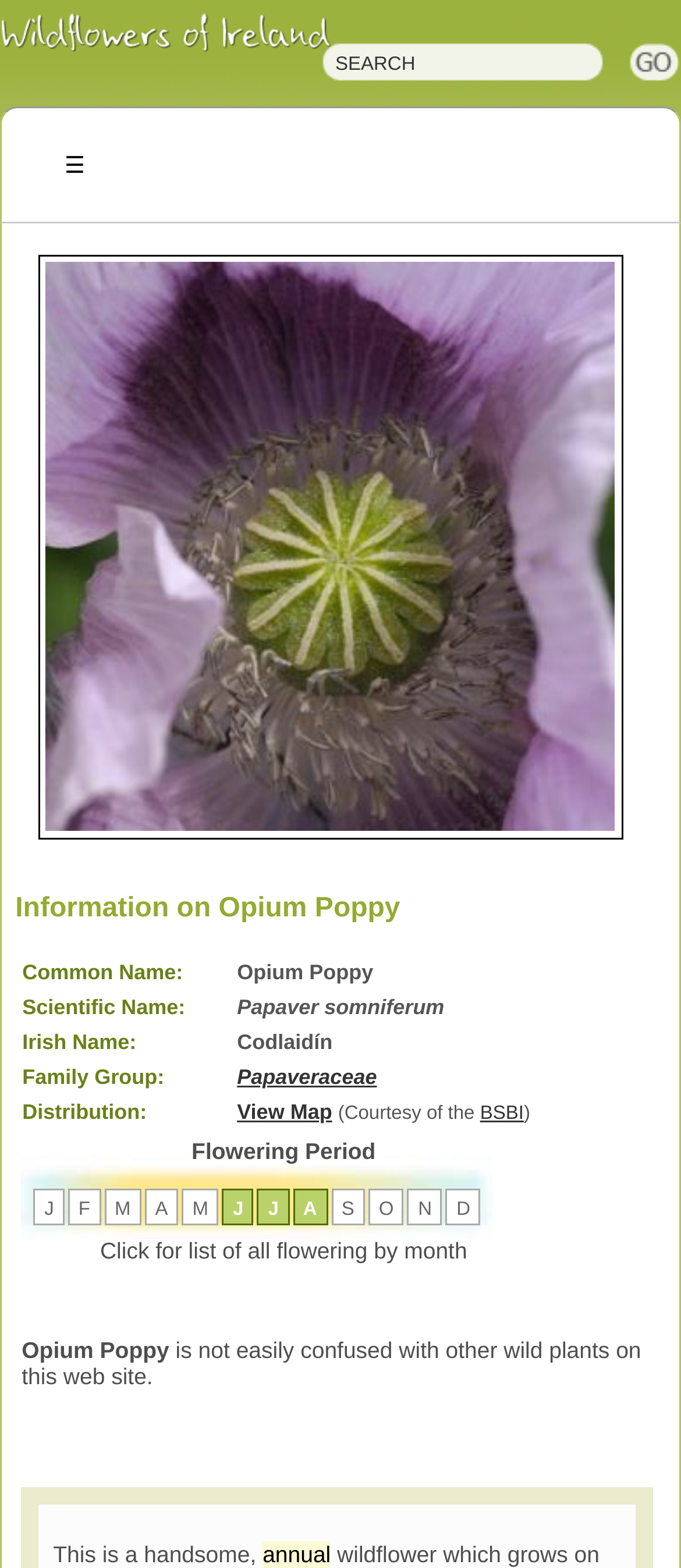What is the common name of the wildflower?
Provide a concise answer using a single word or phrase based on the image.

Opium Poppy